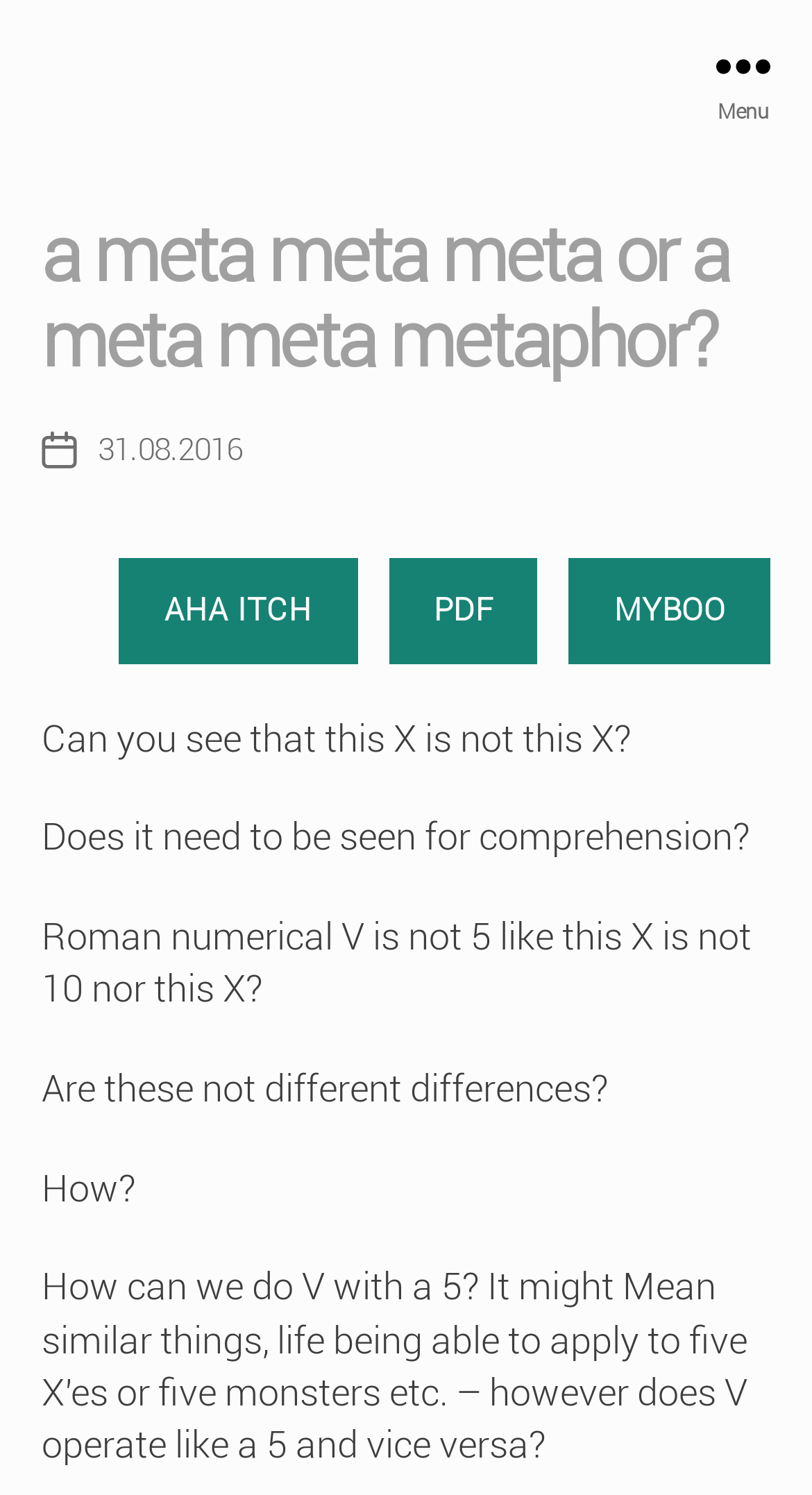Provide a short answer to the following question with just one word or phrase: How many links are present in the header section?

3